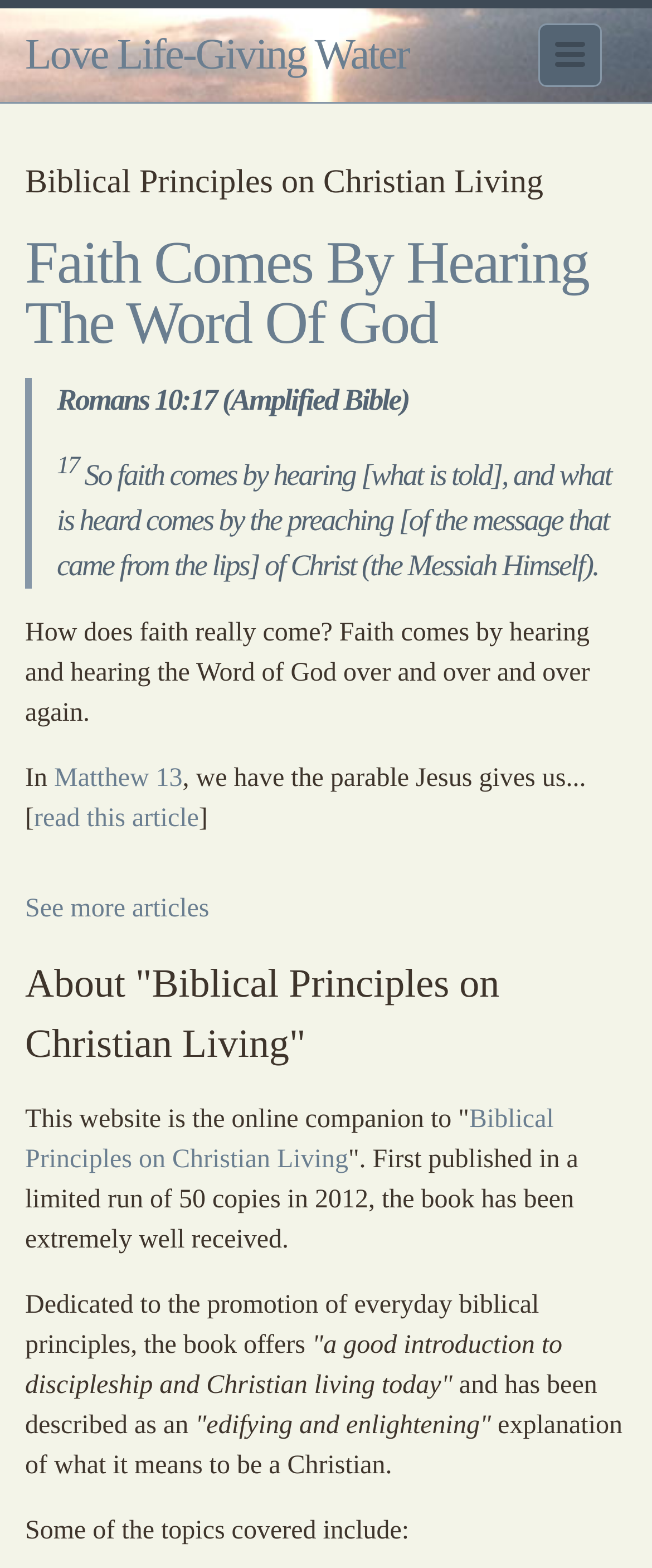Find the bounding box coordinates for the UI element that matches this description: "Matthew 13".

[0.083, 0.487, 0.28, 0.506]